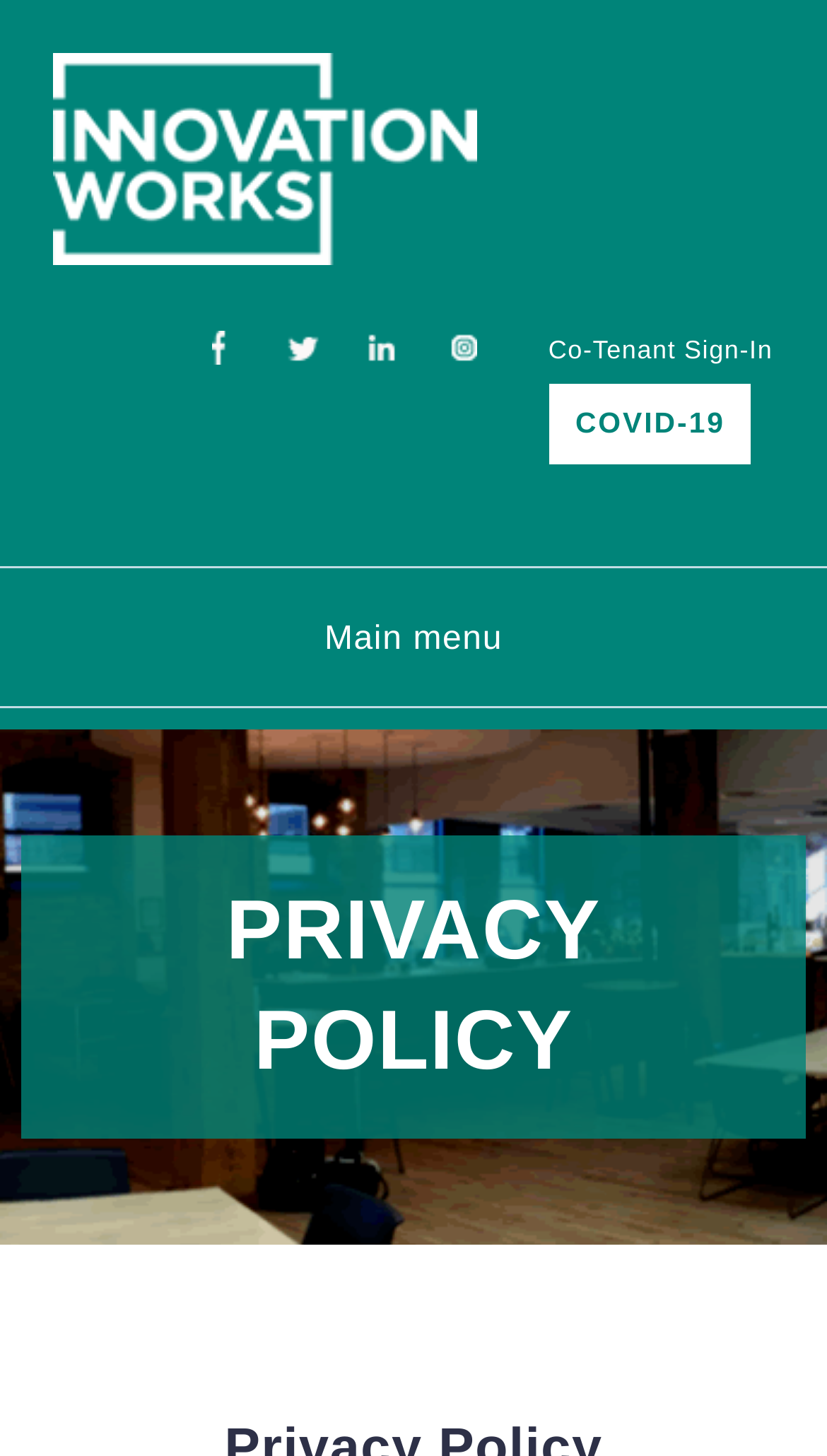Locate the bounding box coordinates of the clickable region to complete the following instruction: "View more posts."

None